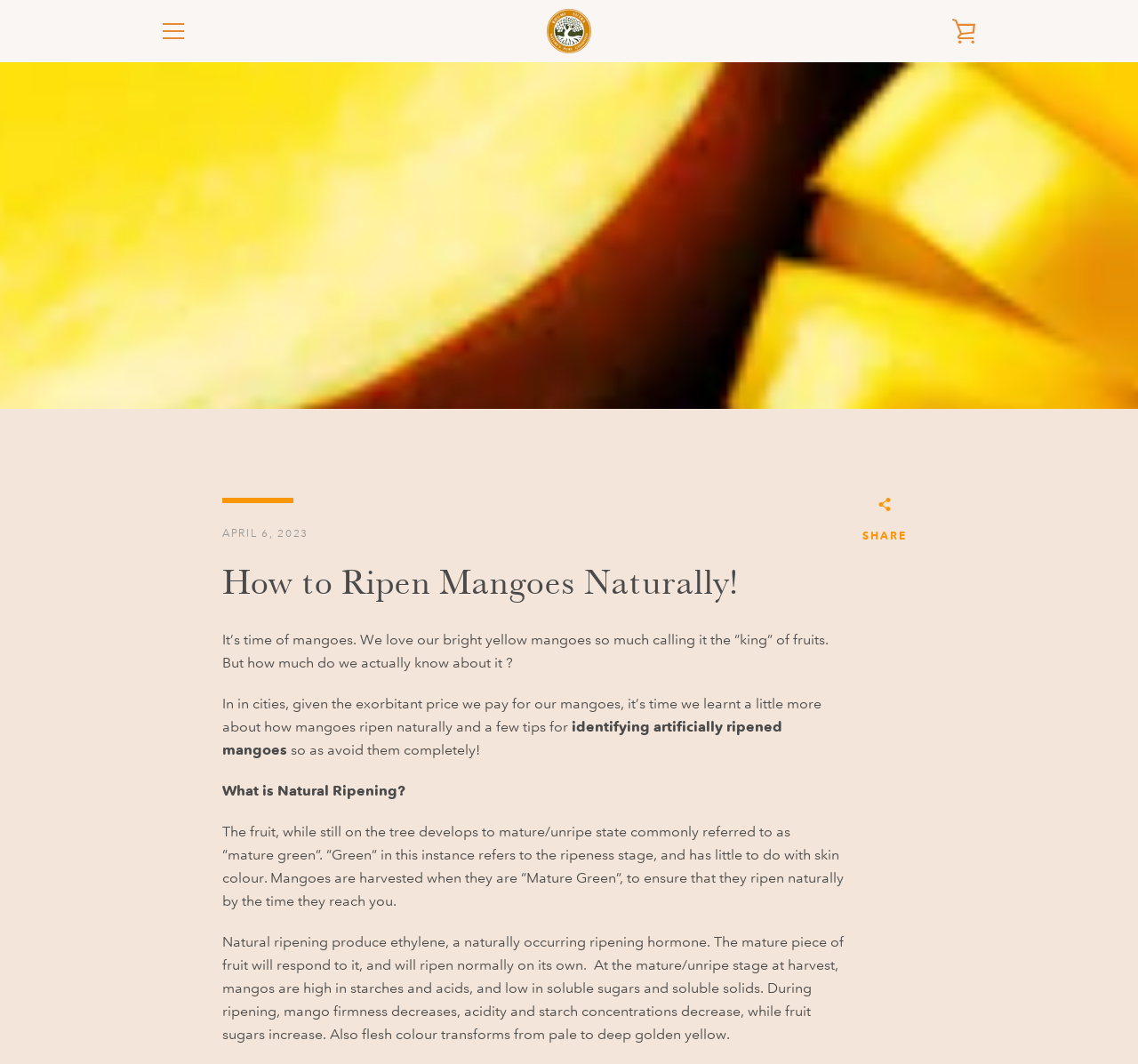Please find the bounding box coordinates of the element that needs to be clicked to perform the following instruction: "Click the MENU button". The bounding box coordinates should be four float numbers between 0 and 1, represented as [left, top, right, bottom].

[0.133, 0.008, 0.172, 0.05]